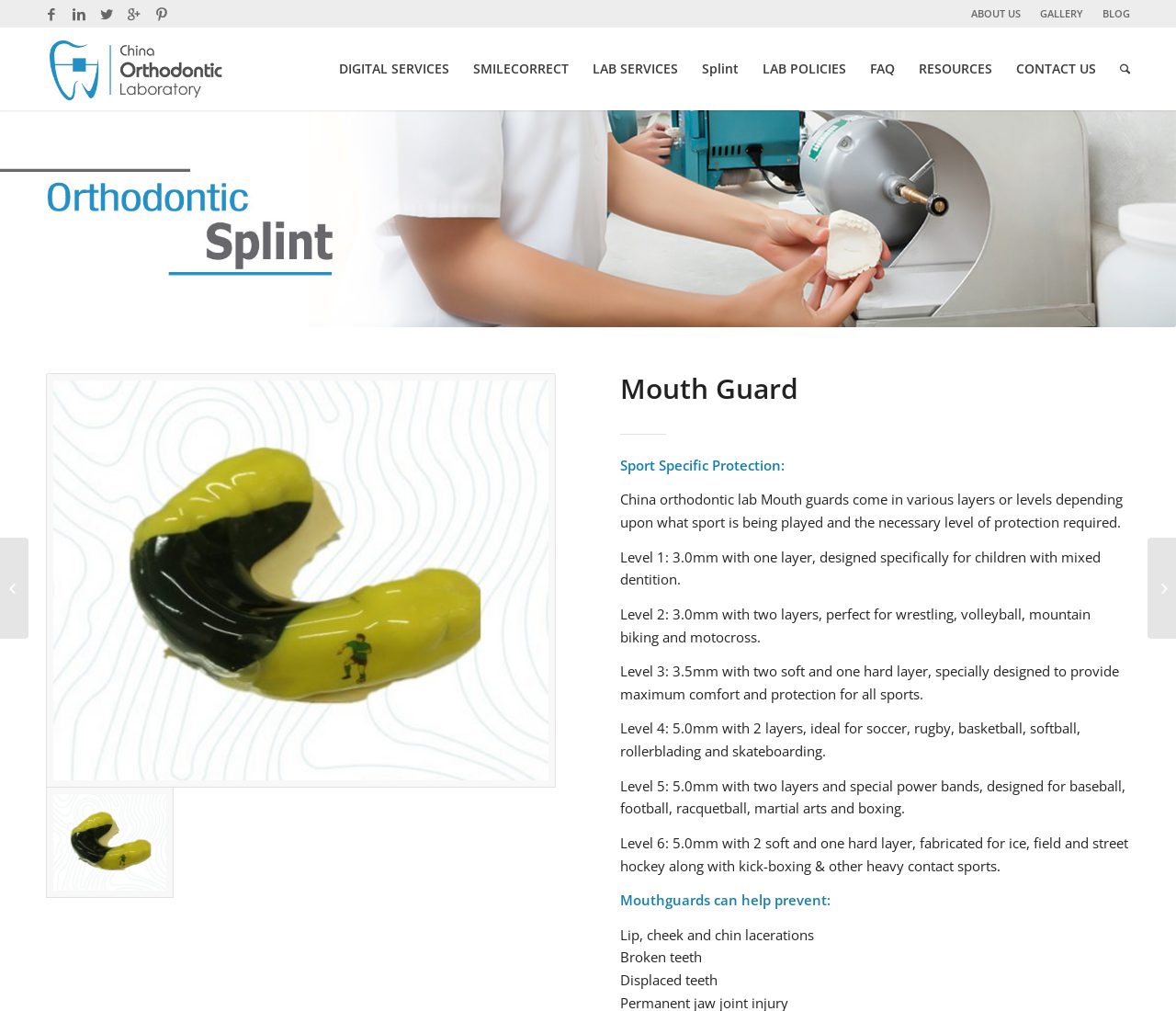Pinpoint the bounding box coordinates of the area that must be clicked to complete this instruction: "View athletic mouth guard".

[0.039, 0.369, 0.472, 0.779]